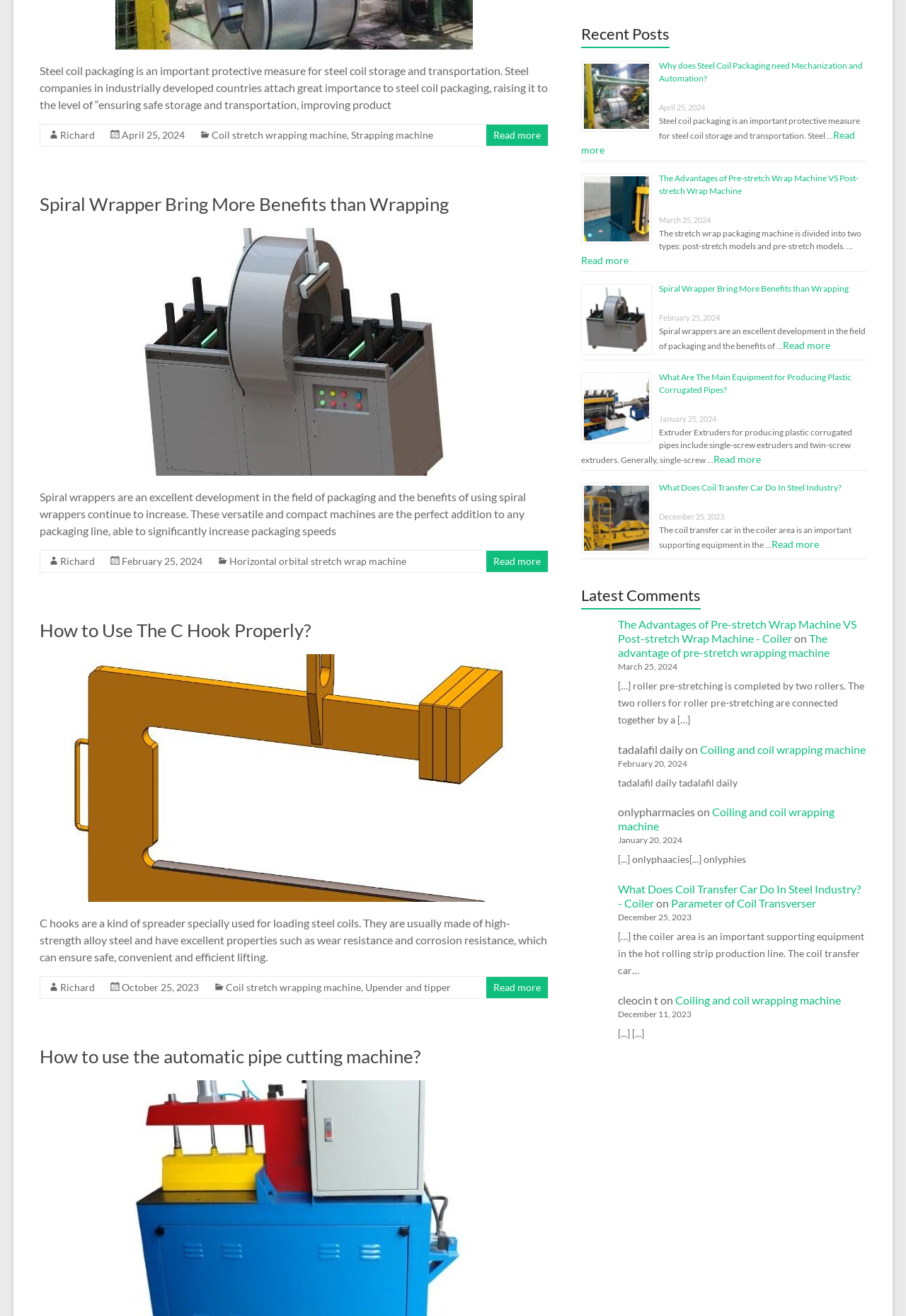Given the element description October 25, 2023October 25, 2023, identify the bounding box coordinates for the UI element on the webpage screenshot. The format should be (top-left x, top-left y, bottom-right x, bottom-right y), with values between 0 and 1.

[0.135, 0.746, 0.22, 0.755]